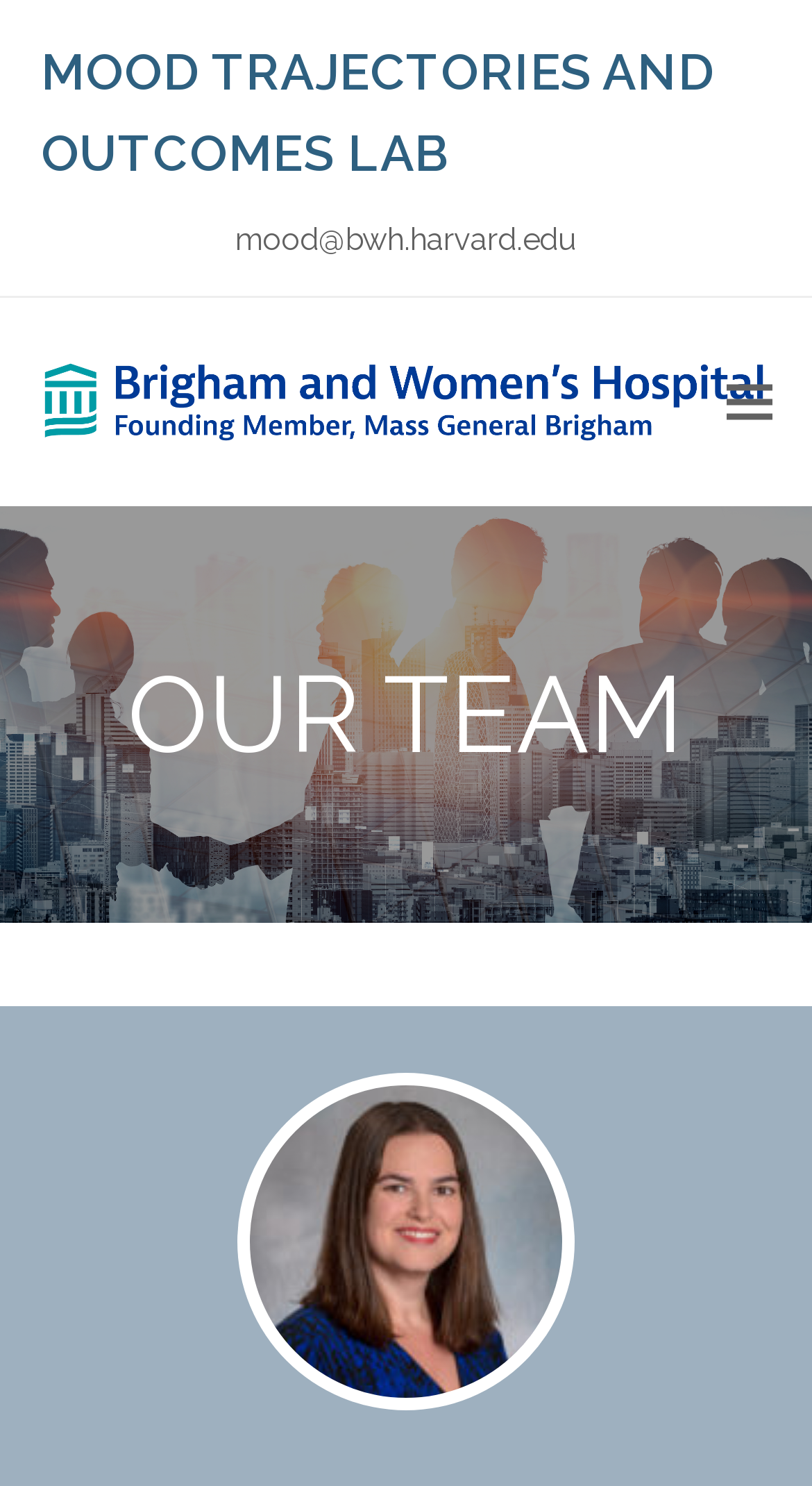What is the name of the lab on the webpage?
Refer to the image and give a detailed response to the question.

I found the name of the lab by looking at the StaticText element with the OCR text 'MOOD TRAJECTORIES AND OUTCOMES LAB' located at [0.05, 0.028, 0.88, 0.123] and also by looking at the link element with the text 'Mood Trajectories and Outcomes Lab' located at [0.05, 0.243, 0.943, 0.299].